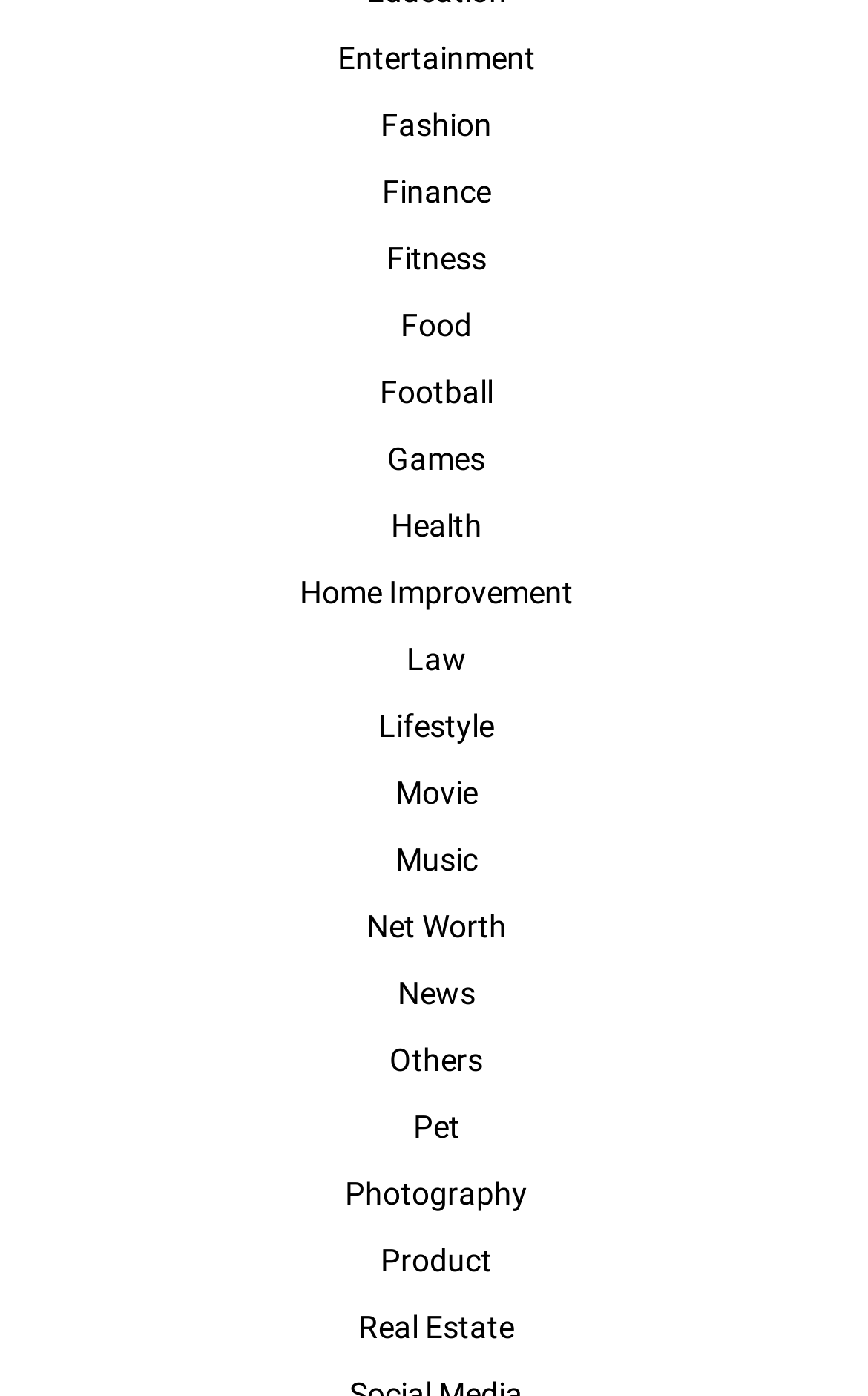Provide the bounding box coordinates of the area you need to click to execute the following instruction: "go to home page".

None